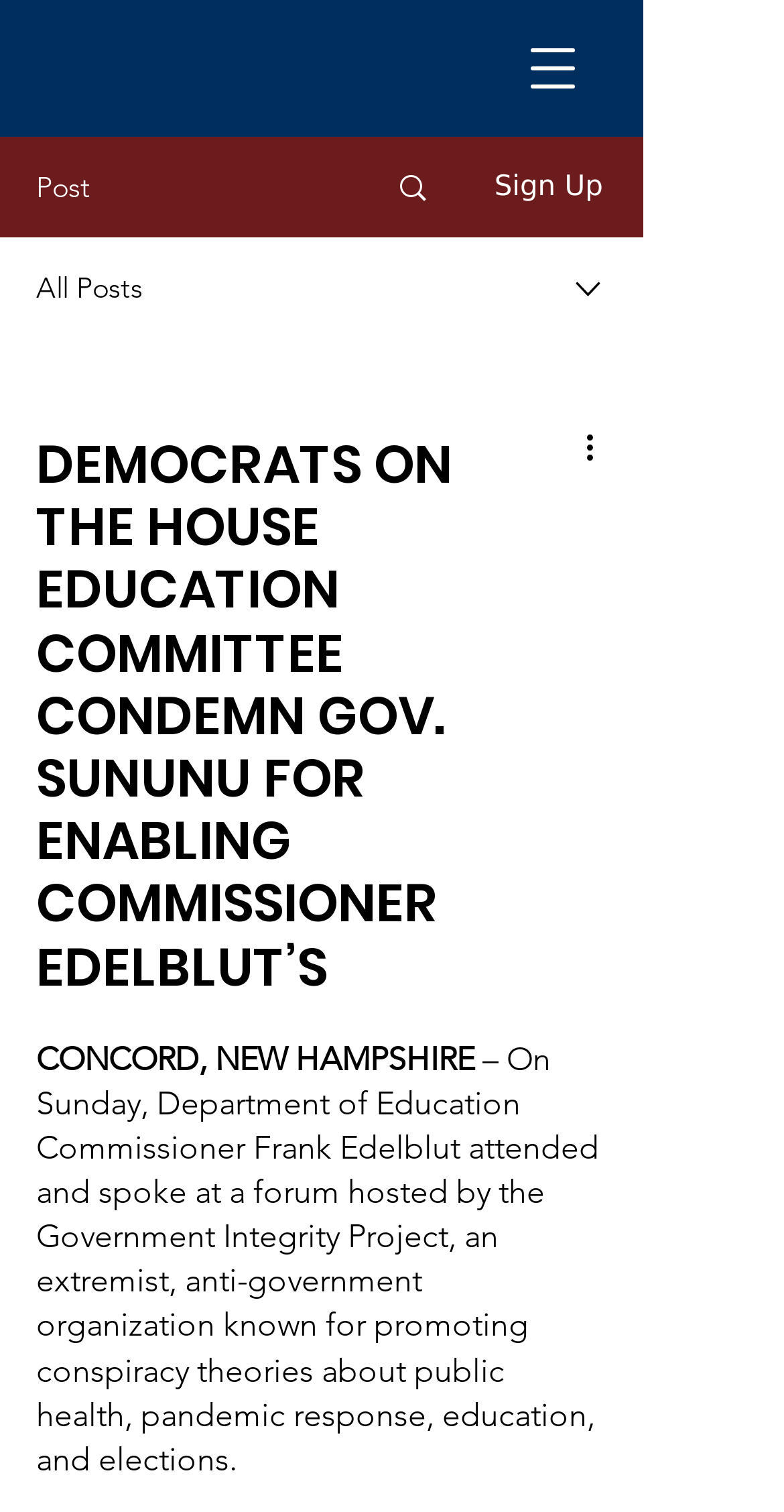Answer this question in one word or a short phrase: What is the role of Frank Edelblut?

Department of Education Commissioner